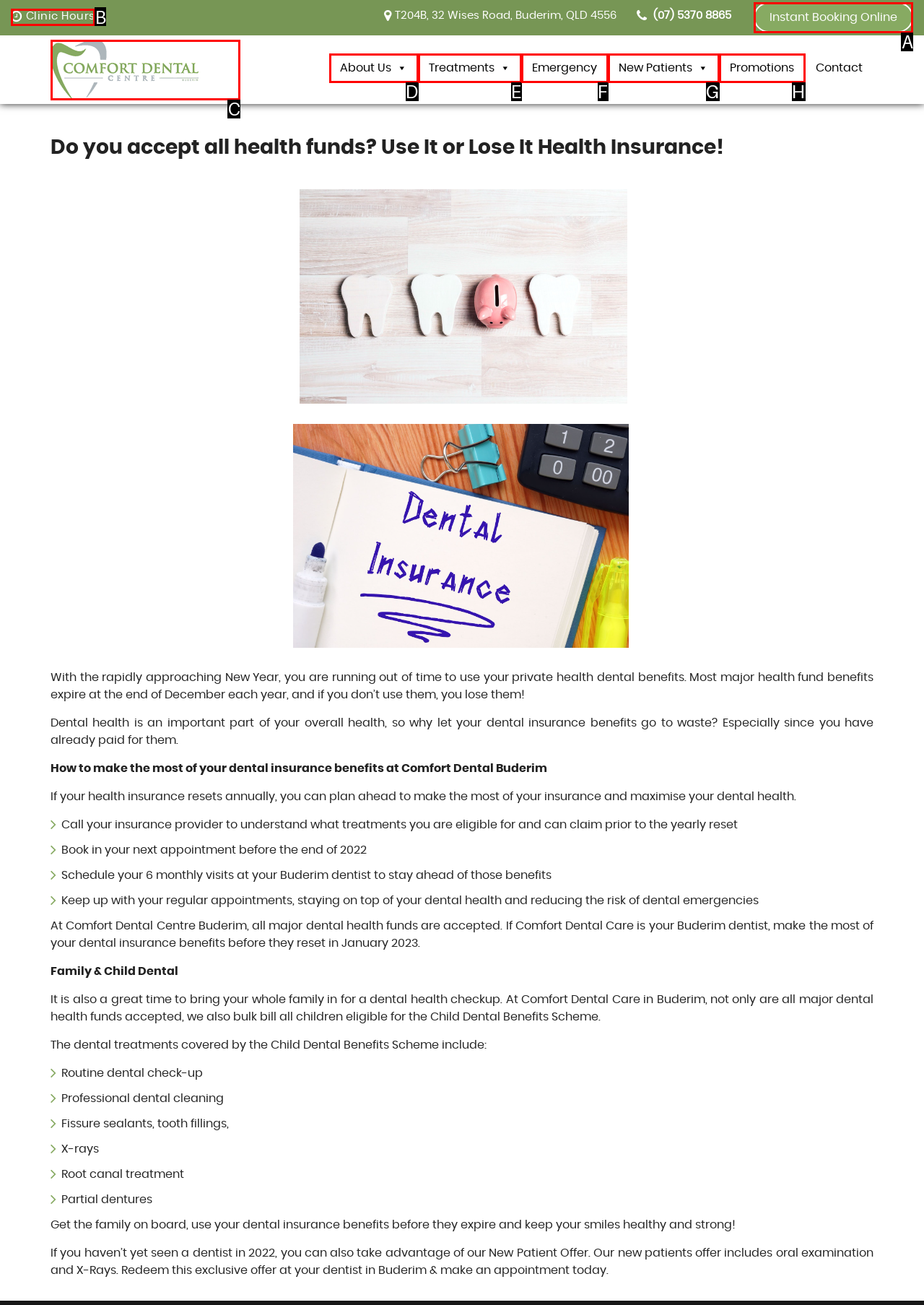Given the task: Book an instant appointment online, tell me which HTML element to click on.
Answer with the letter of the correct option from the given choices.

A